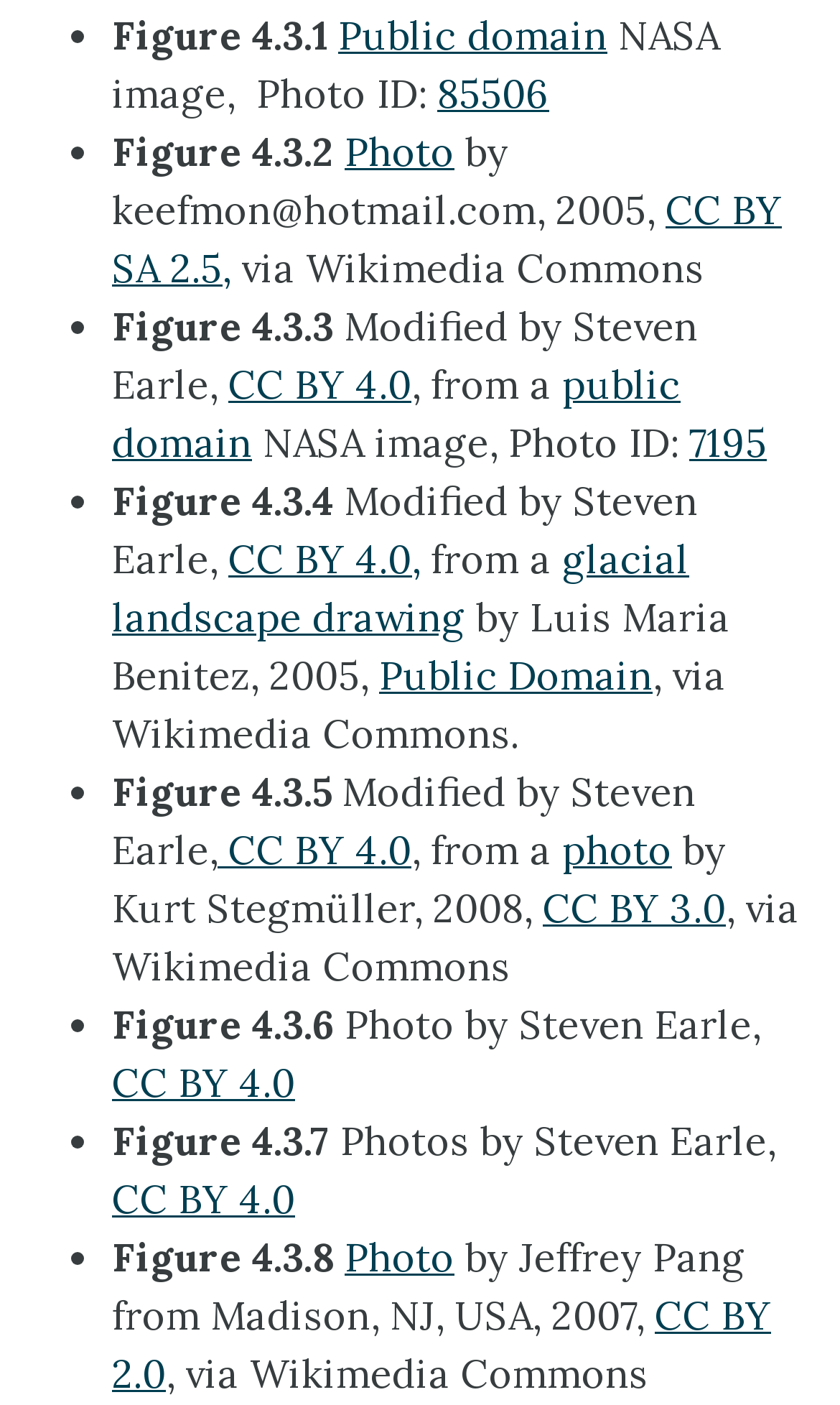What is the license of Figure 4.3.7?
Provide a detailed and extensive answer to the question.

I read the text next to Figure 4.3.7 and found the license information, which is 'CC BY 4.0'.